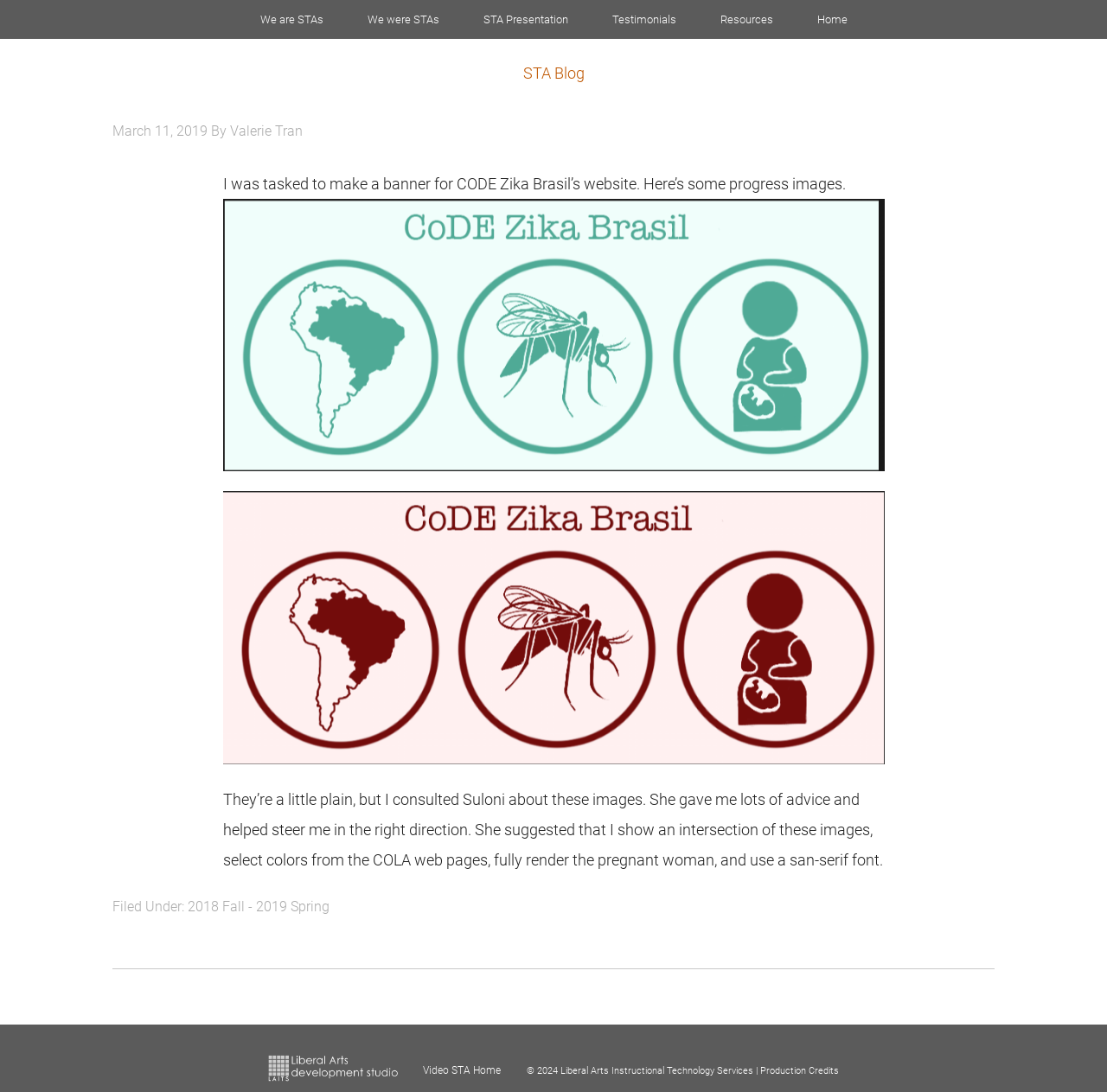Who wrote the Zika virus project article?
Examine the image closely and answer the question with as much detail as possible.

The answer can be found in the article section of the webpage, where it says 'By Valerie Tran'.